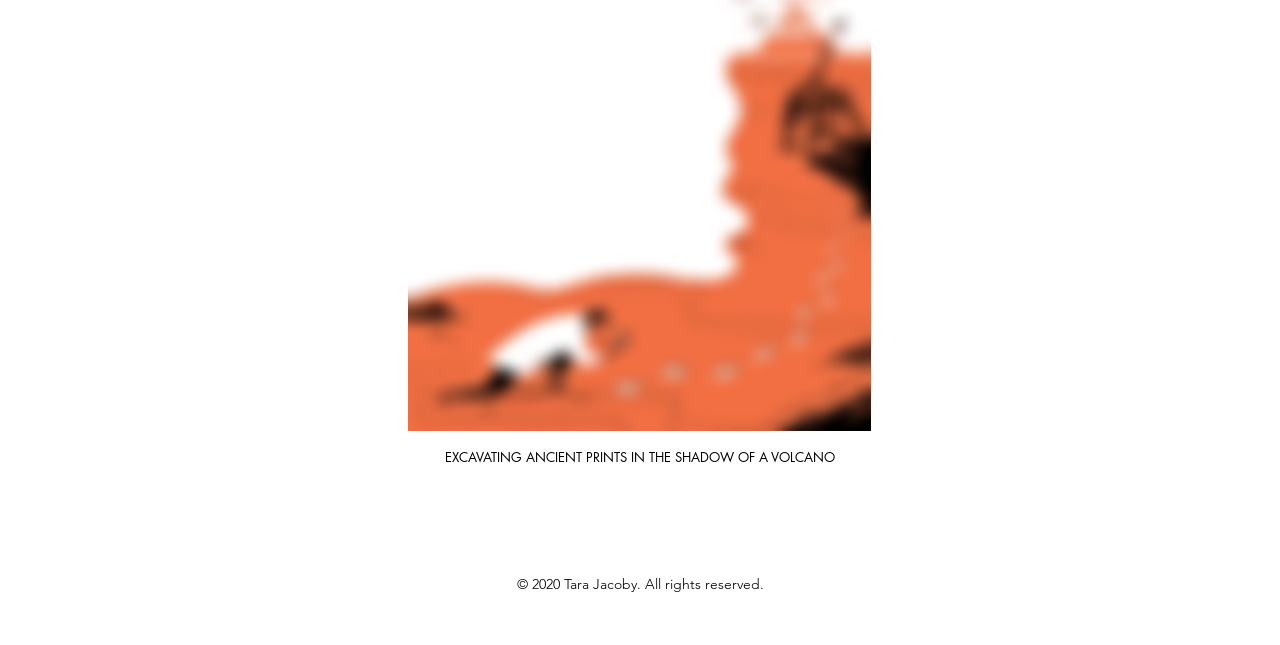What is the position of the social media links?
Analyze the image and provide a thorough answer to the question.

The social media links are positioned at the bottom of the webpage, as indicated by their y1 and y2 coordinates which are higher than those of other elements, suggesting that they are located near the bottom of the webpage.